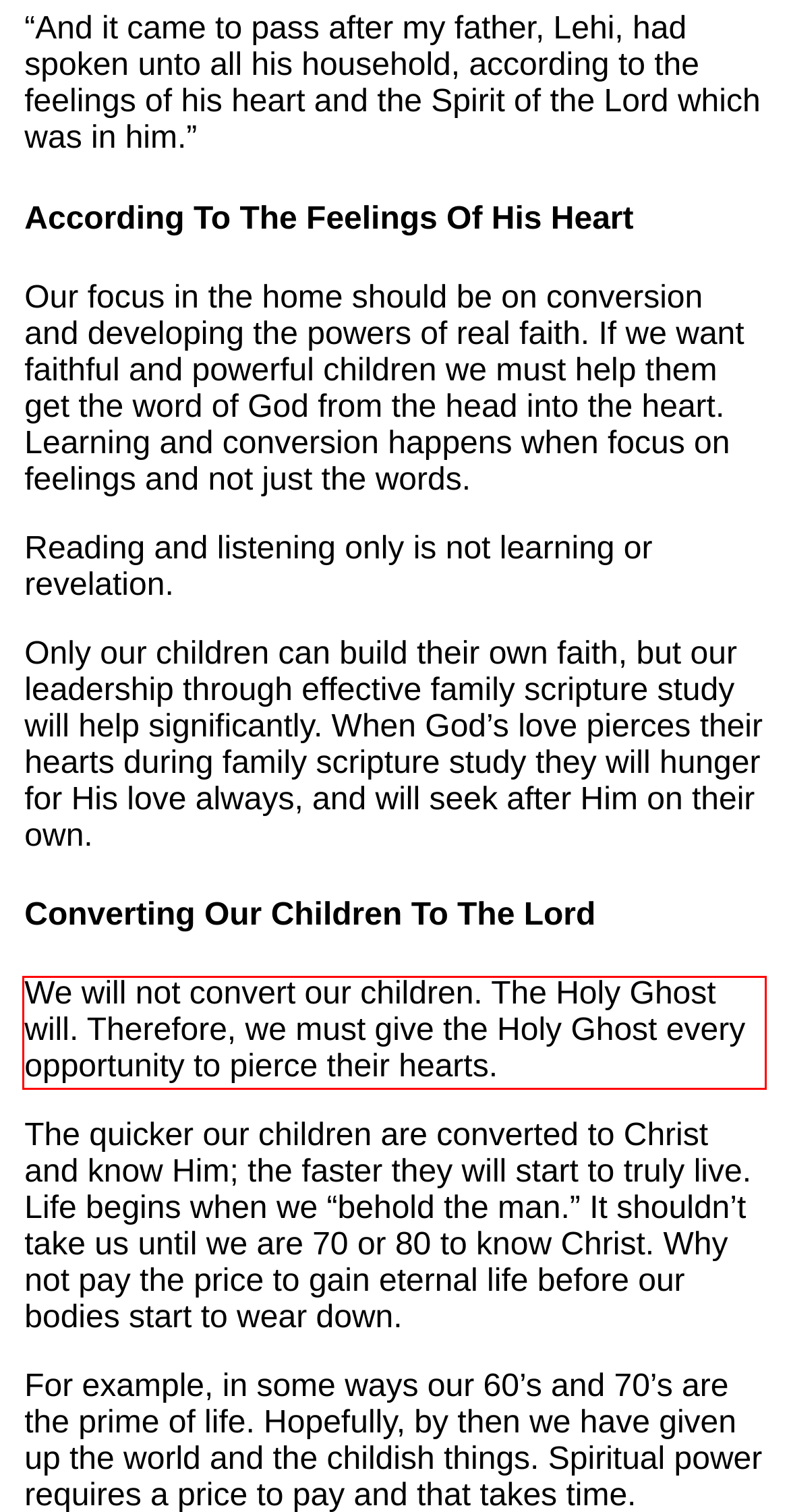Identify the red bounding box in the webpage screenshot and perform OCR to generate the text content enclosed.

We will not convert our children. The Holy Ghost will. Therefore, we must give the Holy Ghost every opportunity to pierce their hearts.